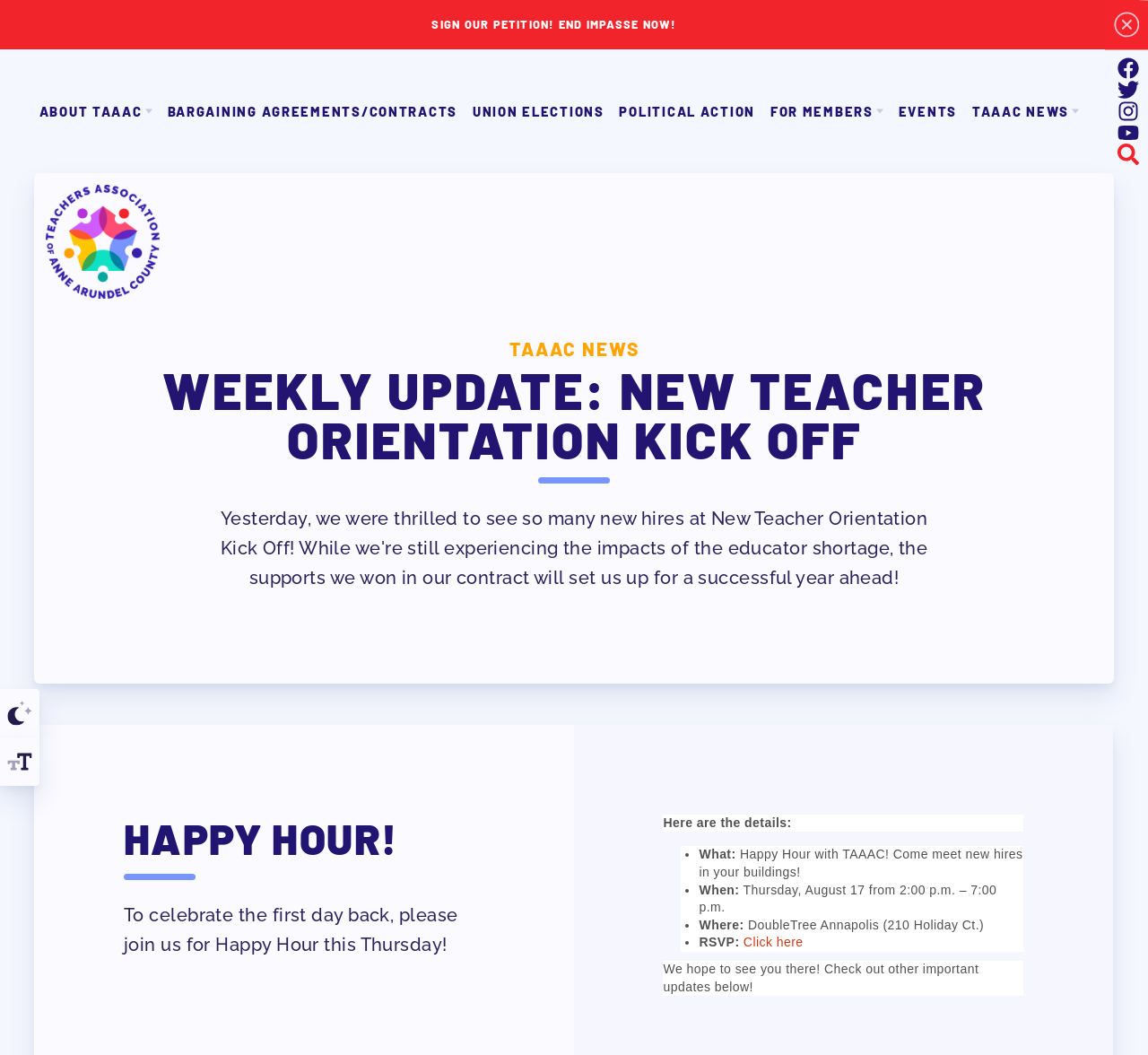What is the theme of the webpage? Analyze the screenshot and reply with just one word or a short phrase.

Teacher Orientation